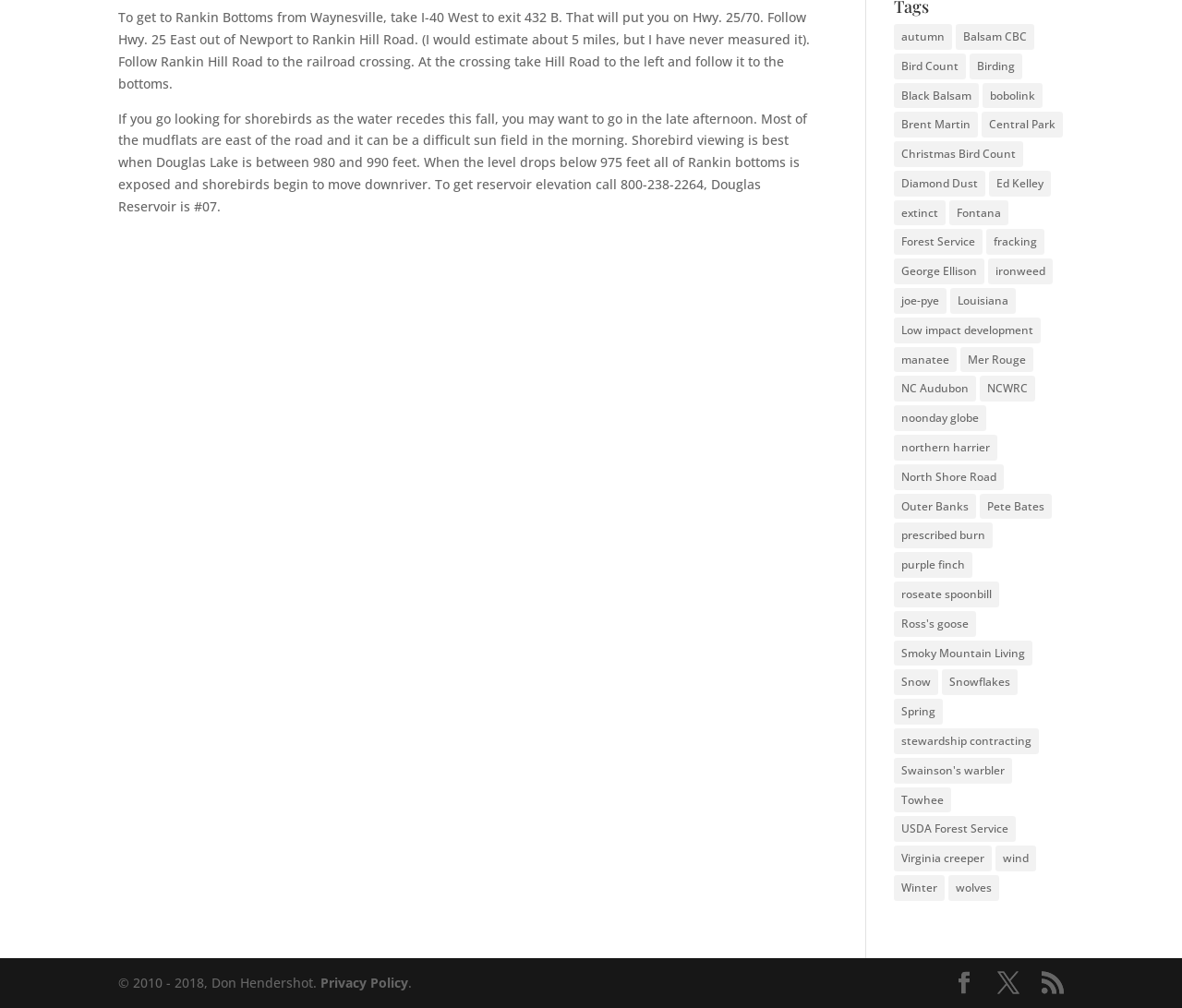What is the recommended reservoir elevation for shorebird viewing?
Please provide a detailed and comprehensive answer to the question.

According to the StaticText element with ID 236, shorebird viewing is best when Douglas Lake is between 980 and 990 feet. This information is provided in the text description.